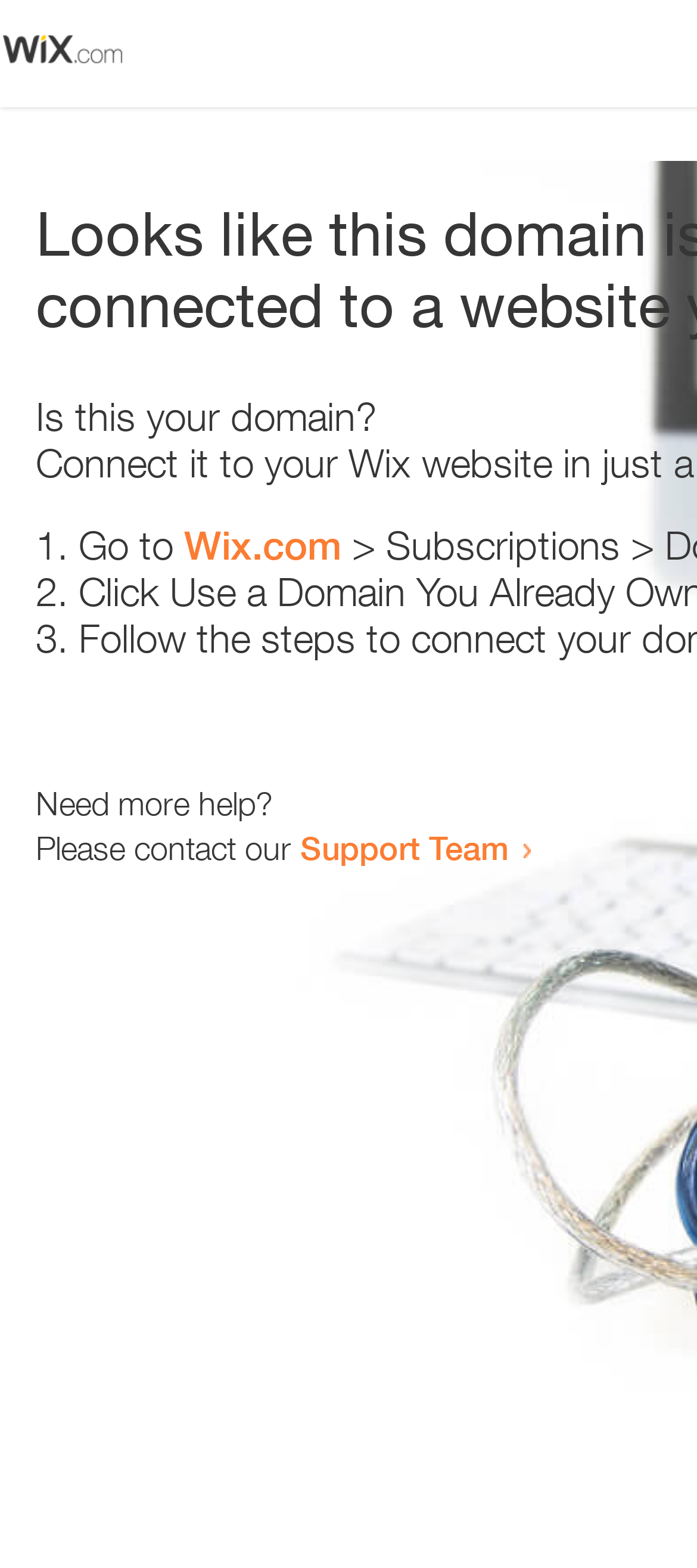Determine the bounding box coordinates for the UI element with the following description: "Support Team". The coordinates should be four float numbers between 0 and 1, represented as [left, top, right, bottom].

[0.431, 0.528, 0.731, 0.553]